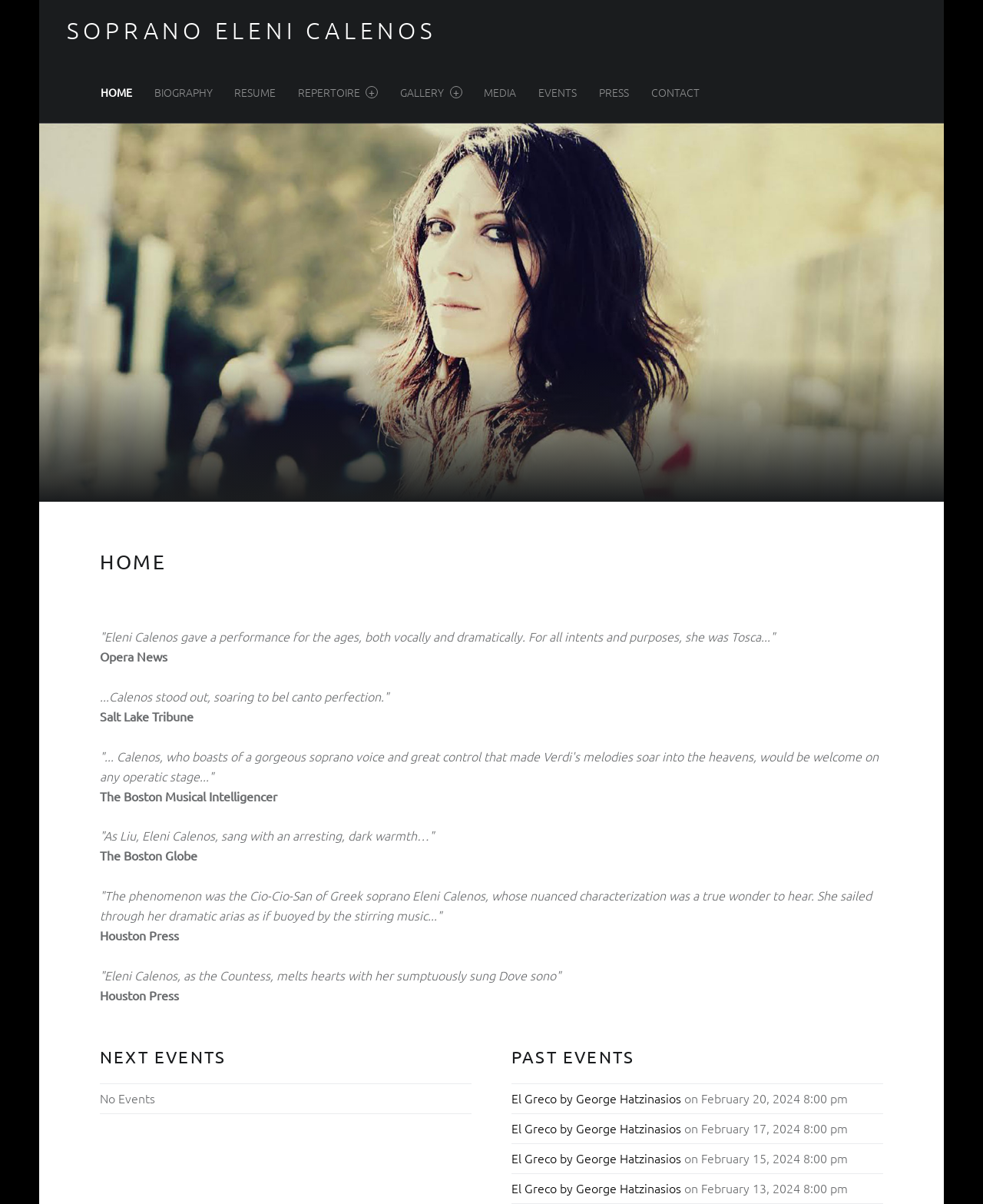Please identify the bounding box coordinates of the element that needs to be clicked to execute the following command: "Check out EVENTS". Provide the bounding box using four float numbers between 0 and 1, formatted as [left, top, right, bottom].

[0.548, 0.051, 0.587, 0.102]